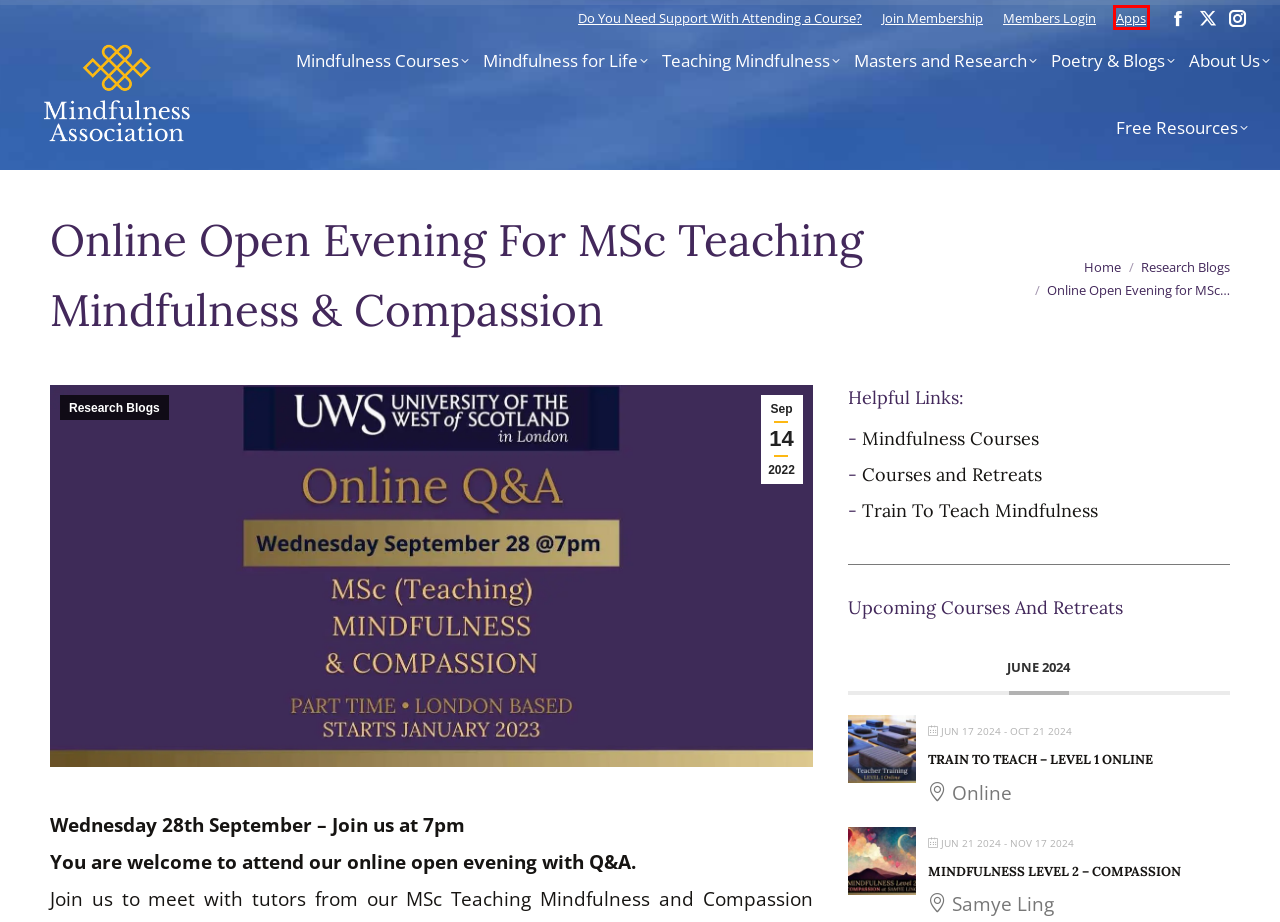With the provided webpage screenshot containing a red bounding box around a UI element, determine which description best matches the new webpage that appears after clicking the selected element. The choices are:
A. Masters and Research - Mindfulness Association
B. Widening Access Initiative - Mindfulness Association
C. Mindfulness Association Poetry and Blogs - Mindfulness Association
D. Mindfulness Level 2 – Compassion - Jun-Nov 2024 Mindfulness Association
E. All Courses and Retreats - Mindfulness Association
F. Mindfulness Association - Log in
G. Mindfulness Teacher Training Courses - Mindfulness Association
H. Mindfulness Association Apps - Mindfulness Association

H